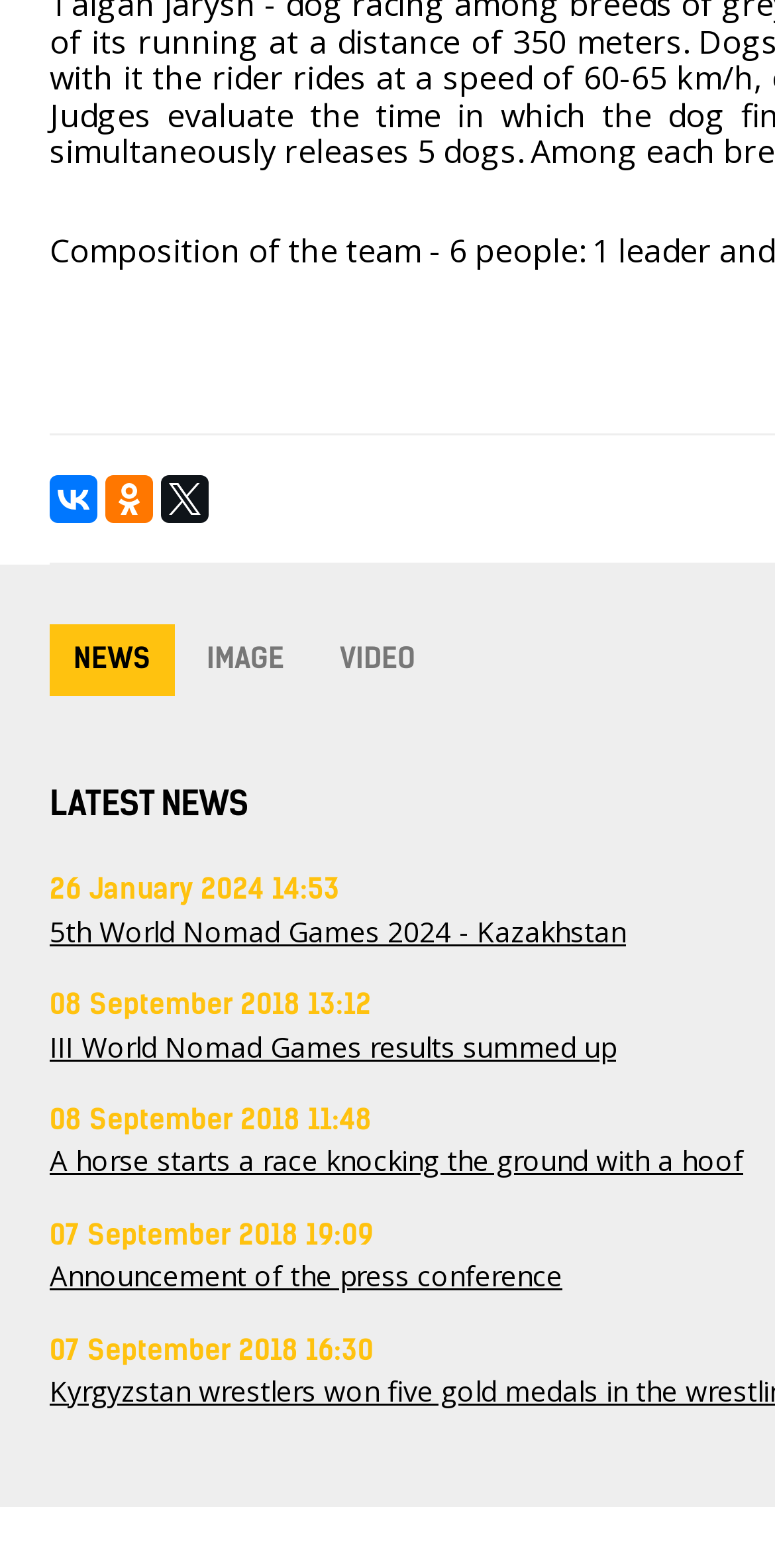Specify the bounding box coordinates of the area to click in order to execute this command: 'watch VIDEO'. The coordinates should consist of four float numbers ranging from 0 to 1, and should be formatted as [left, top, right, bottom].

[0.438, 0.398, 0.536, 0.443]